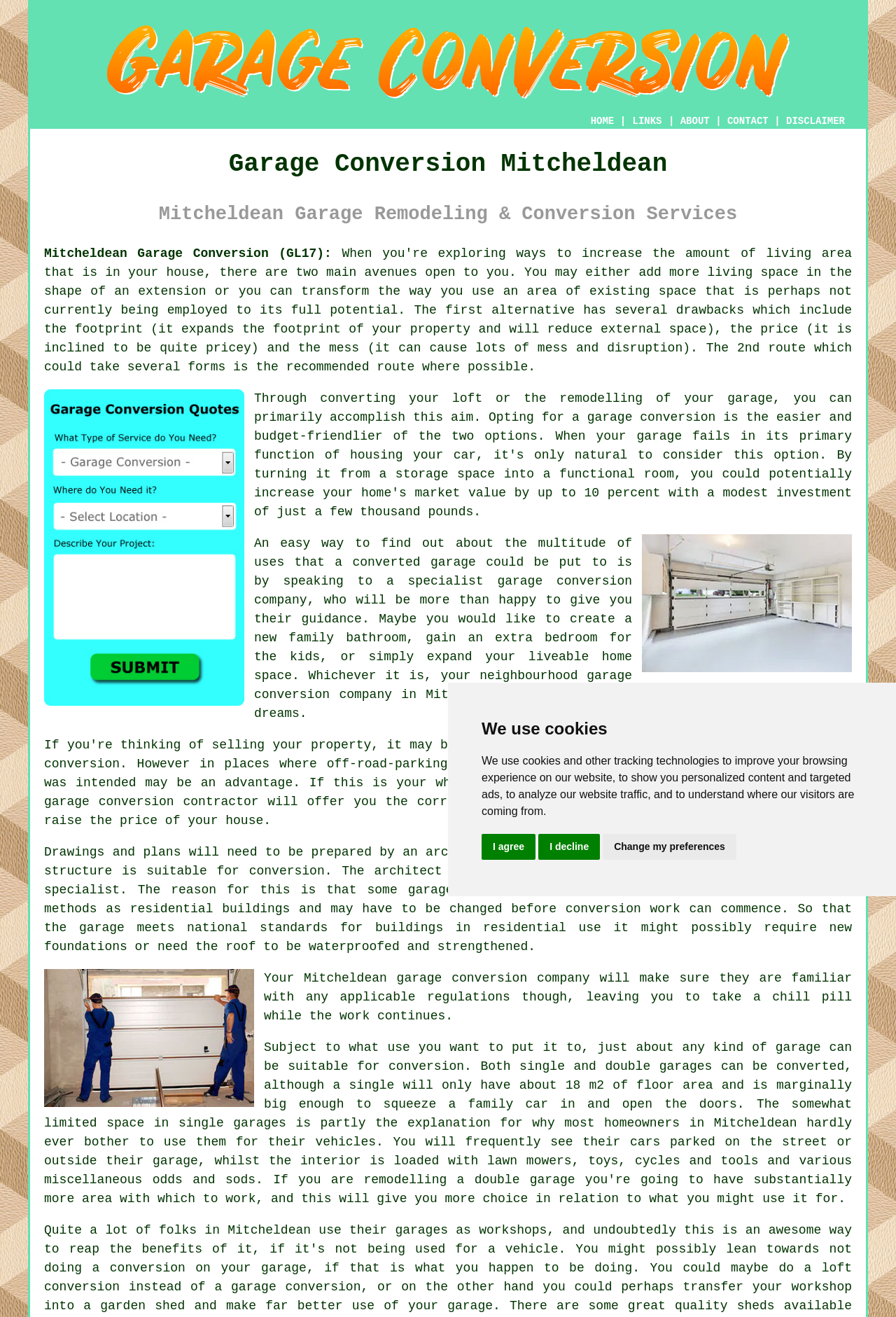Can you provide the bounding box coordinates for the element that should be clicked to implement the instruction: "Click the ABOUT link"?

[0.759, 0.088, 0.792, 0.096]